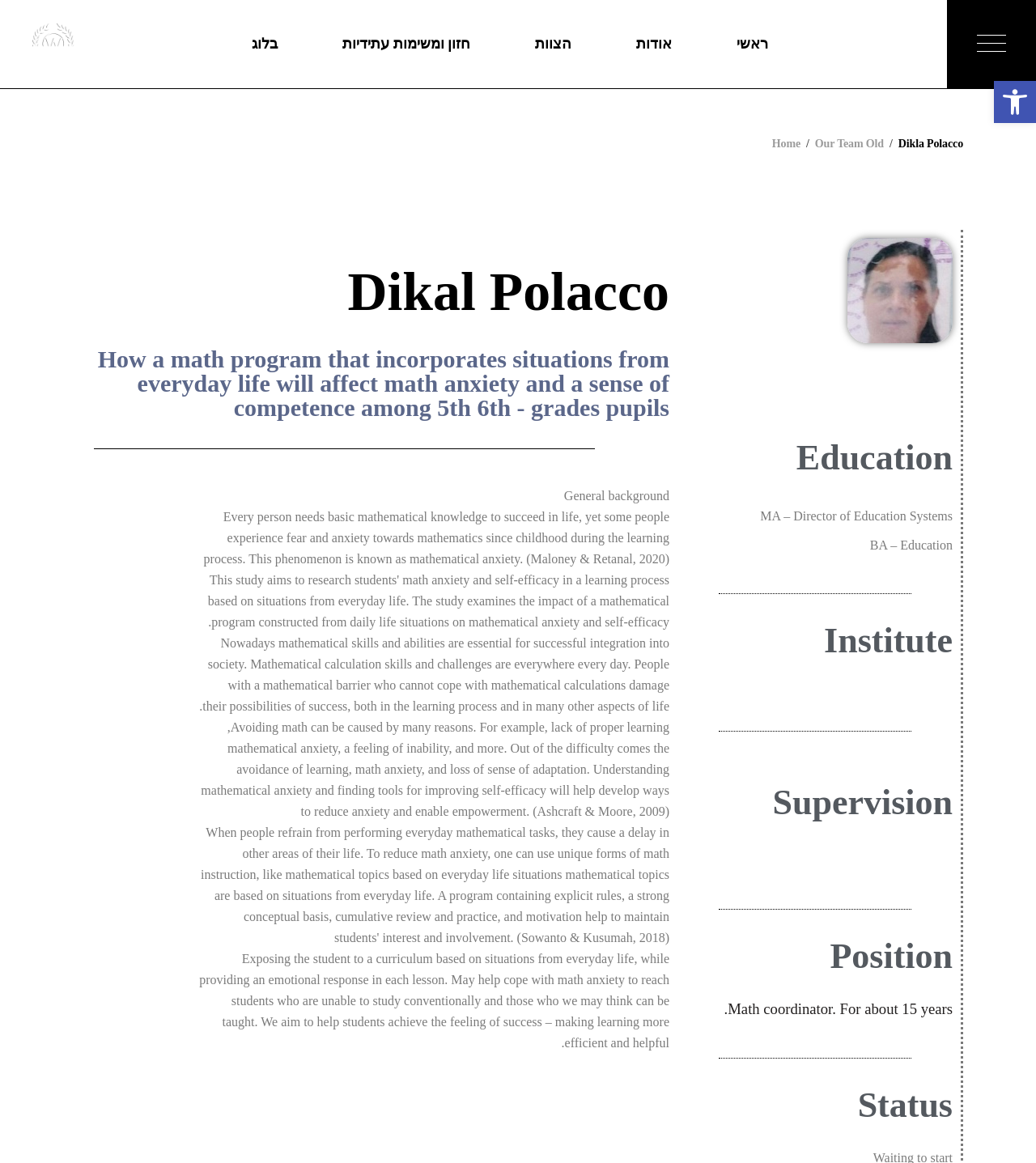What is the position mentioned in the webpage? Based on the image, give a response in one word or a short phrase.

Math coordinator